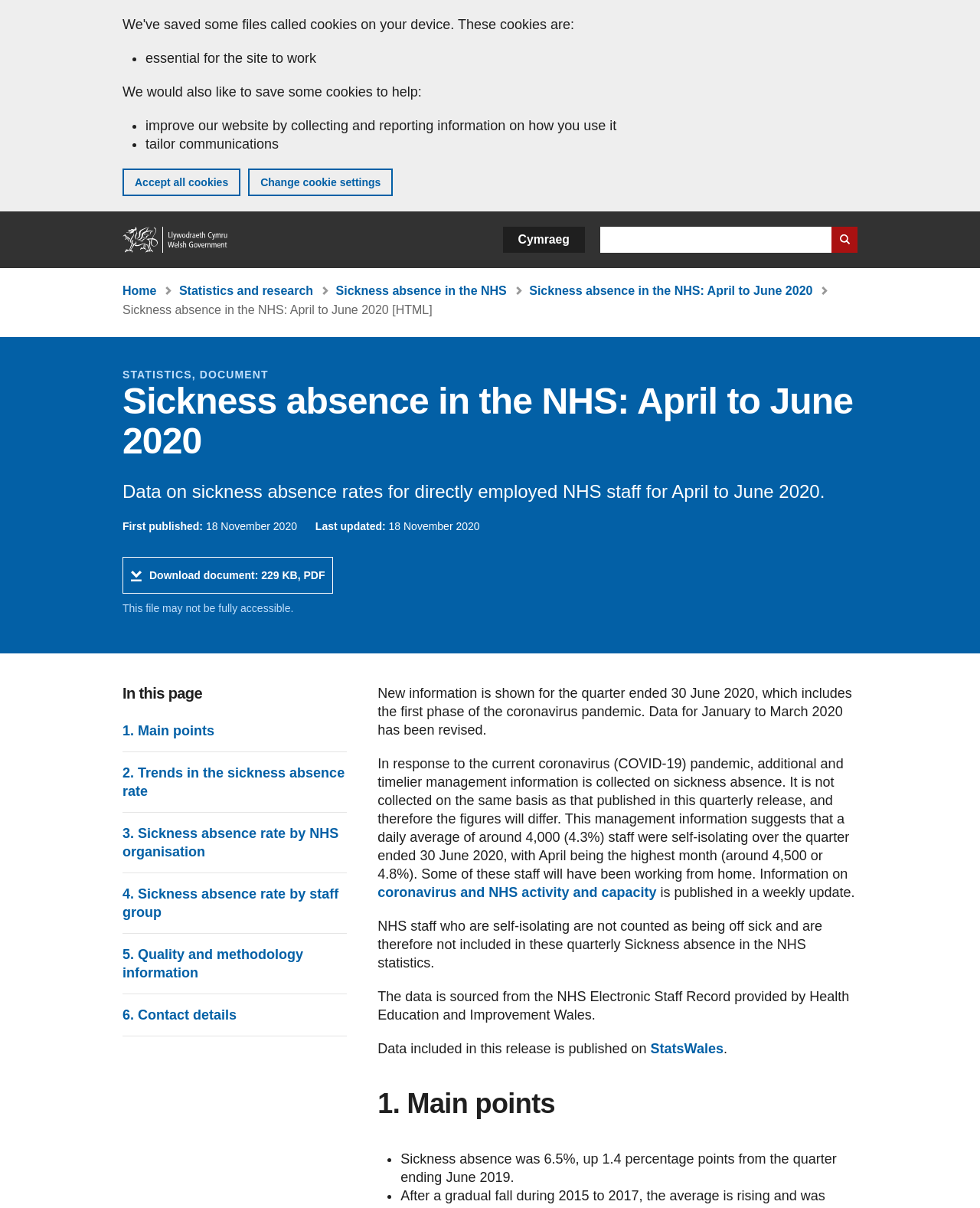Pinpoint the bounding box coordinates for the area that should be clicked to perform the following instruction: "View 1. Main points".

[0.125, 0.597, 0.219, 0.613]